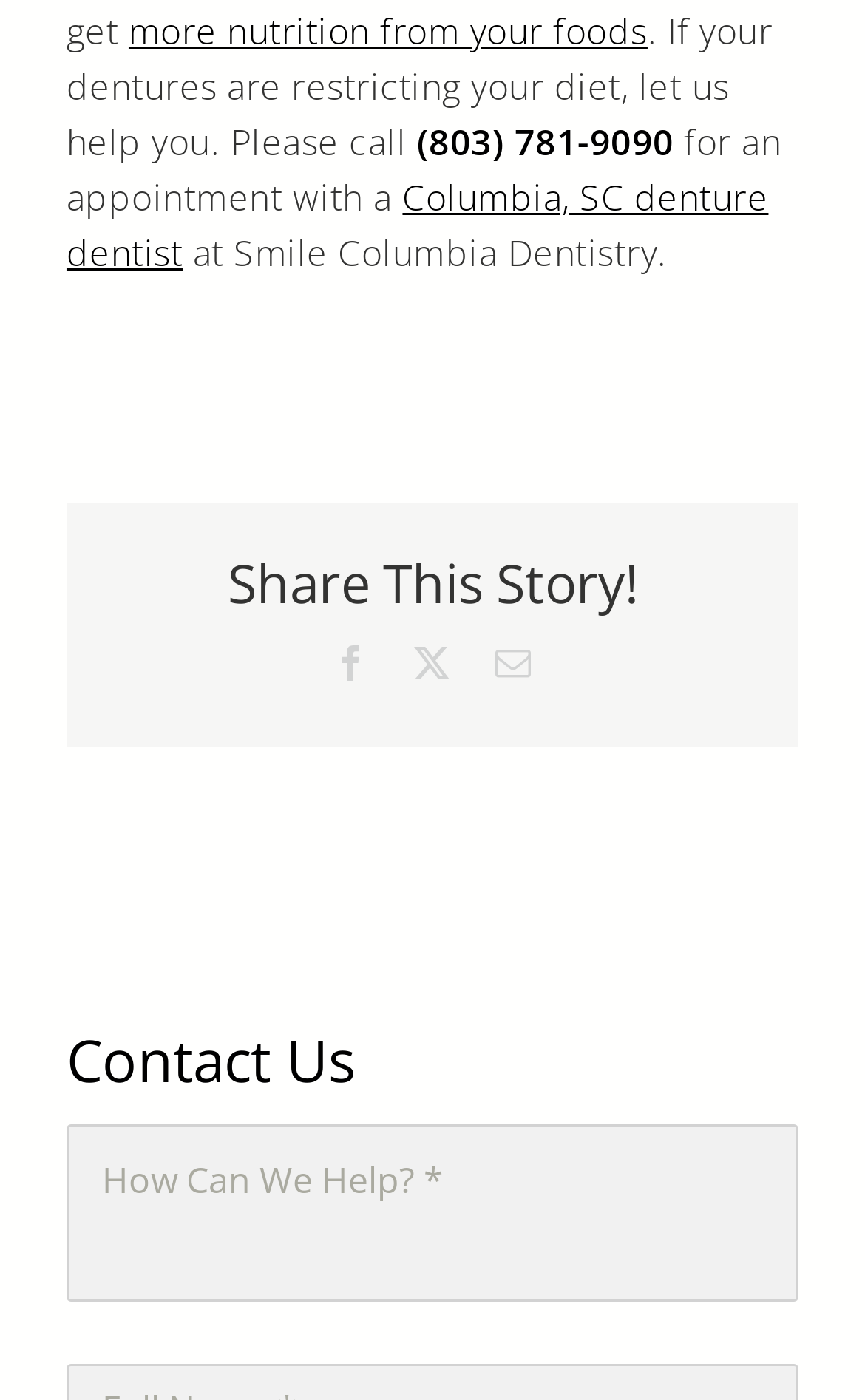Find the bounding box coordinates of the element I should click to carry out the following instruction: "Call for an appointment".

[0.482, 0.085, 0.779, 0.119]